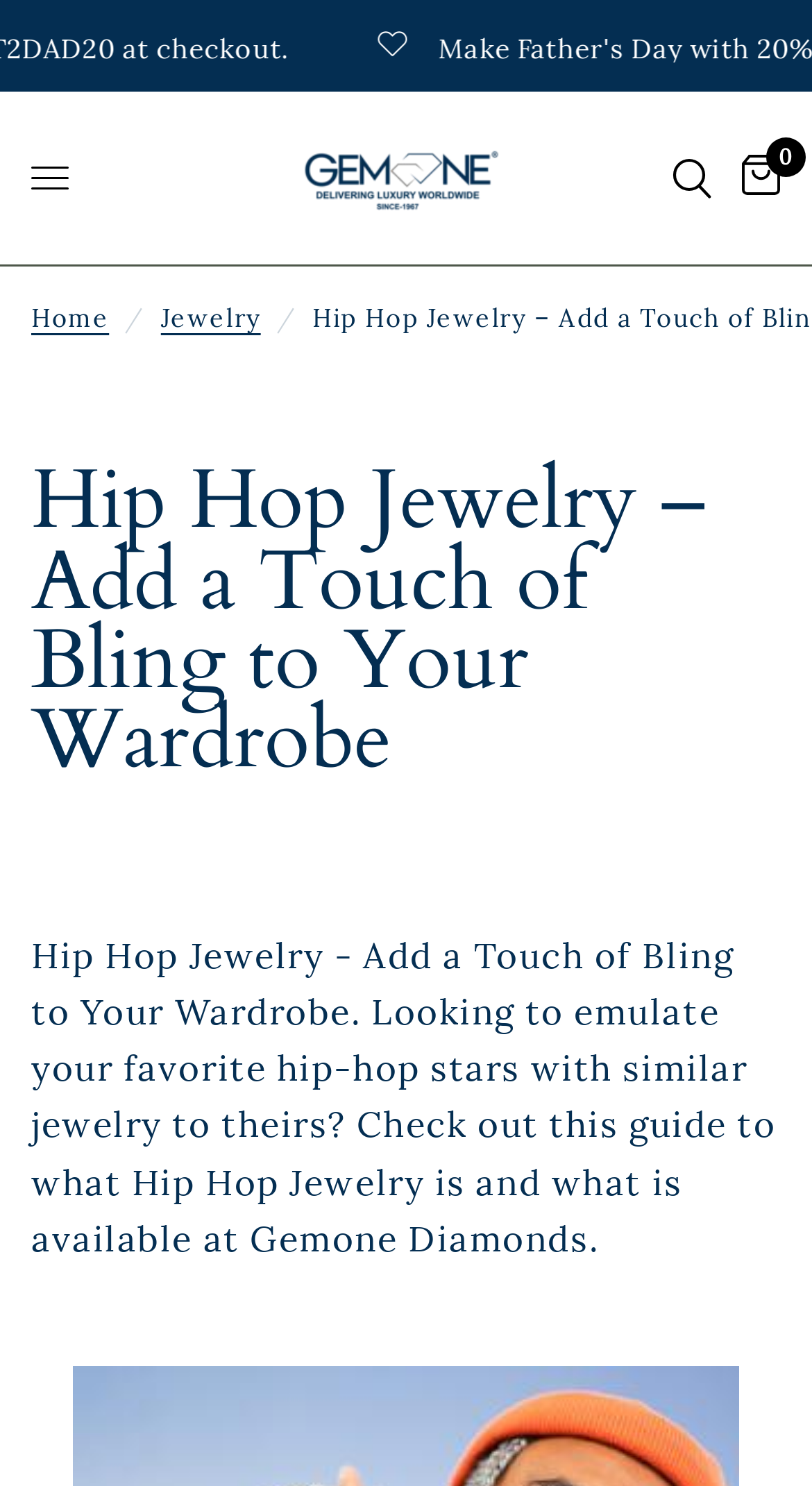How many navigation links are in the breadcrumbs? Refer to the image and provide a one-word or short phrase answer.

3